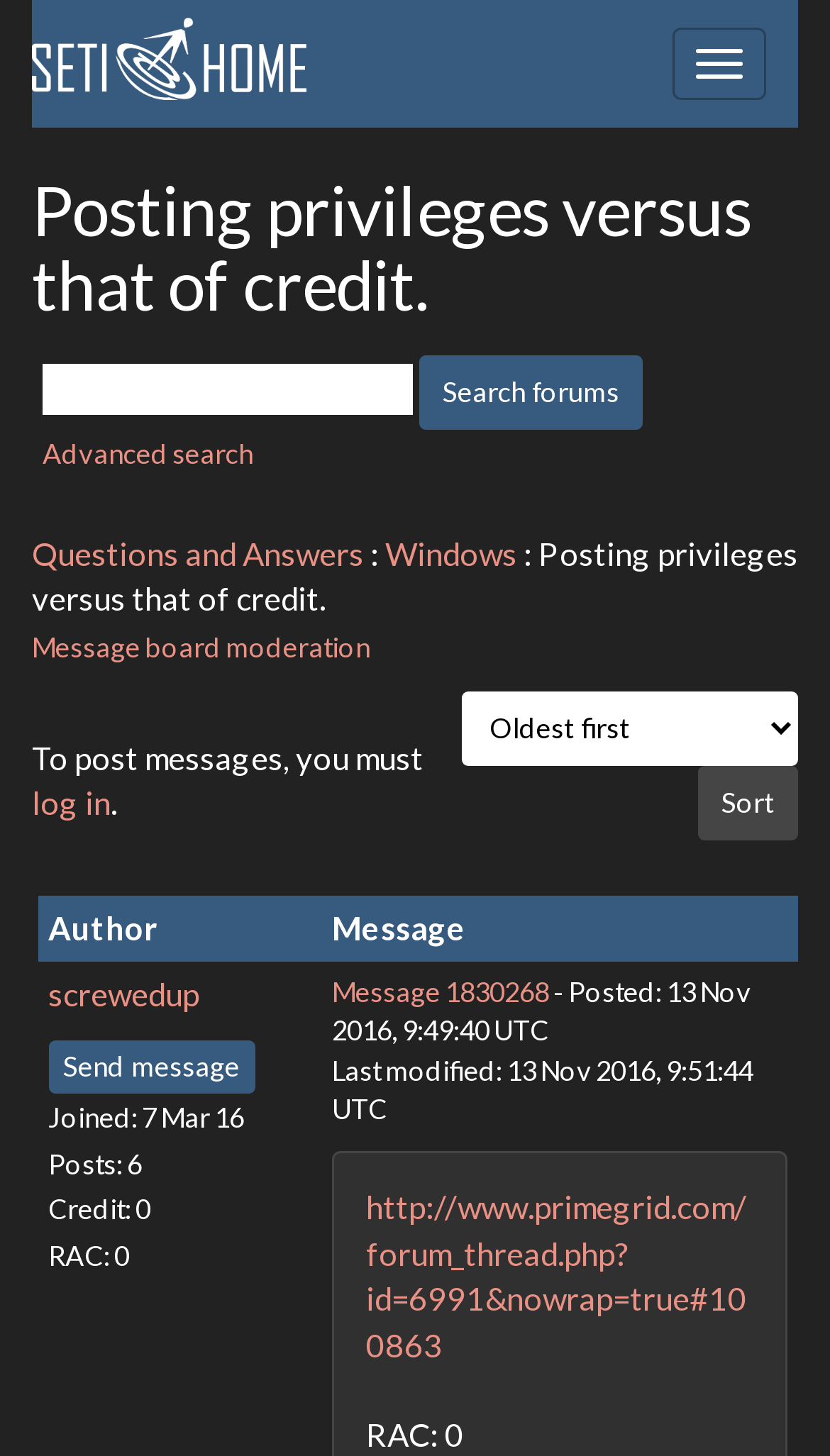Produce an extensive caption that describes everything on the webpage.

This webpage appears to be a forum discussion page, with a focus on posting privileges versus credit. At the top, there is a button and a link, with an image to the left of the link. Below this, there is a heading that matches the title of the page, "Posting privileges versus that of credit."

To the right of the heading, there is a table with a search function, allowing users to search forums and perform advanced searches. The table also contains a textbox, a search button, and a link to advanced search.

Below the search function, there are several links, including "Questions and Answers", "Windows", and "Message board moderation". There is also a static text element that repeats the title of the page.

Further down, there is another table with two rows. The first row contains a message instructing users to log in to post messages, with a link to log in. The second row contains a sorting function, with a combobox and a sort button.

The main content of the page appears to be a discussion thread, with columns for author and message. There are several posts, each with links to the author's profile, a message, and other information such as the date joined, number of posts, credit, and RAC (Rating Assessment Committee) score. Some posts also contain links to external websites or other threads.